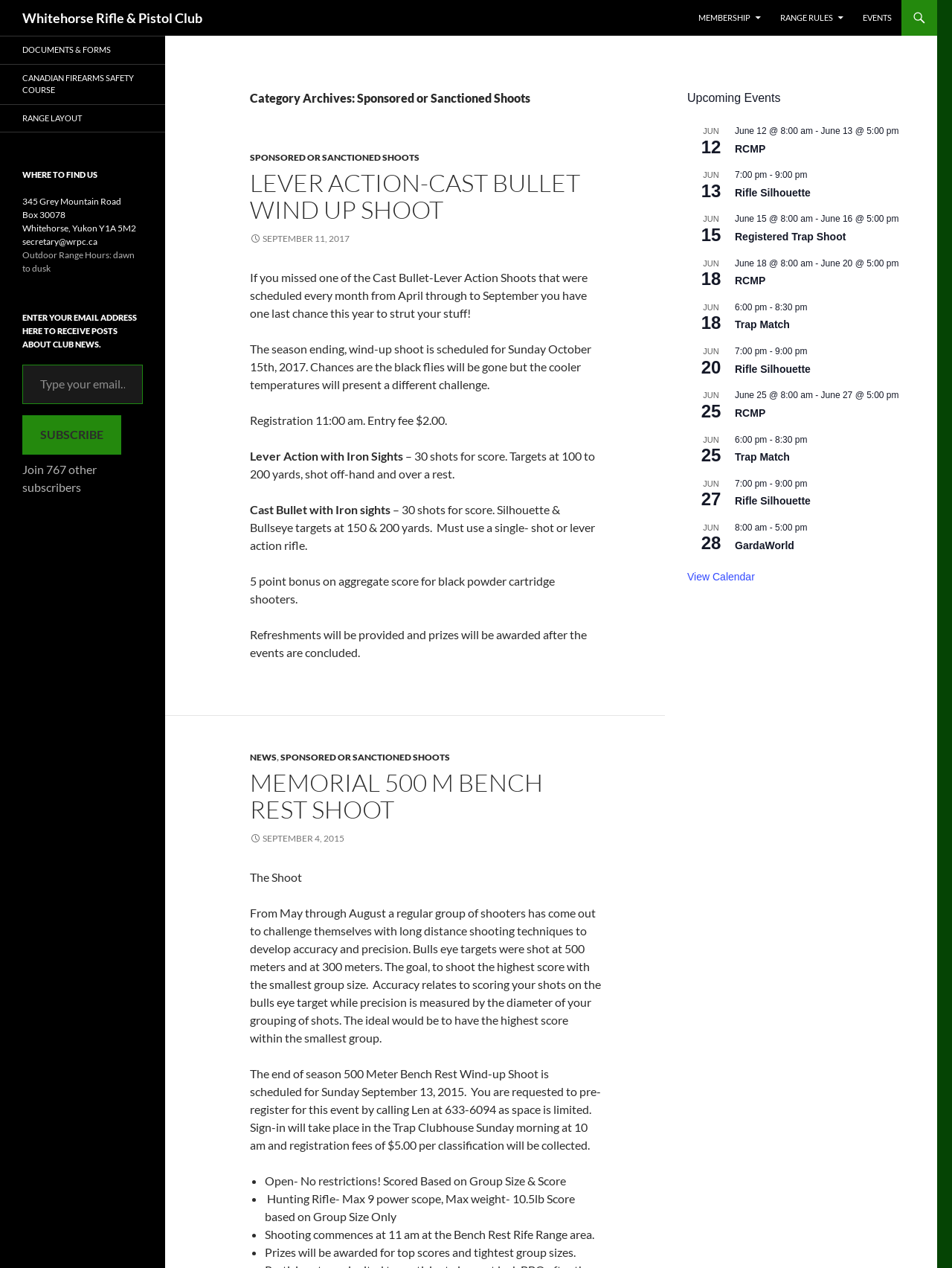Can you determine the bounding box coordinates of the area that needs to be clicked to fulfill the following instruction: "Click on the 'RANGE RULES' link"?

[0.81, 0.0, 0.895, 0.028]